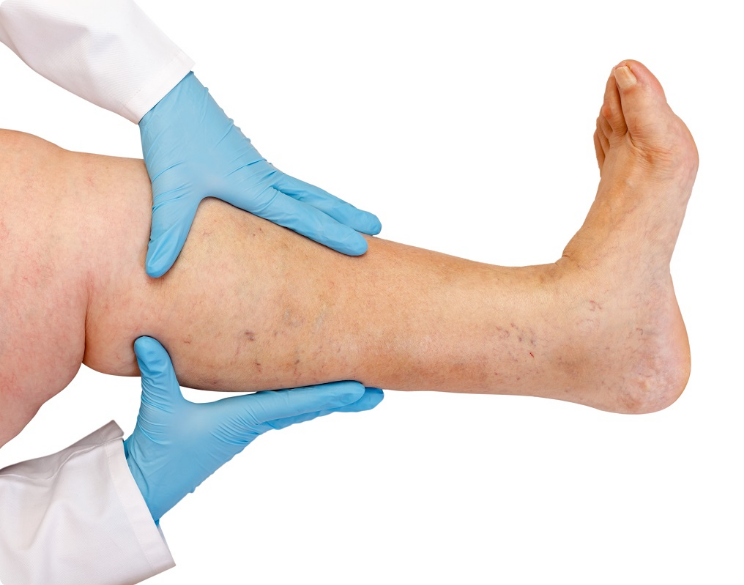What is visible on the patient's skin?
Using the information from the image, give a concise answer in one word or a short phrase.

Discoloration and varicosities